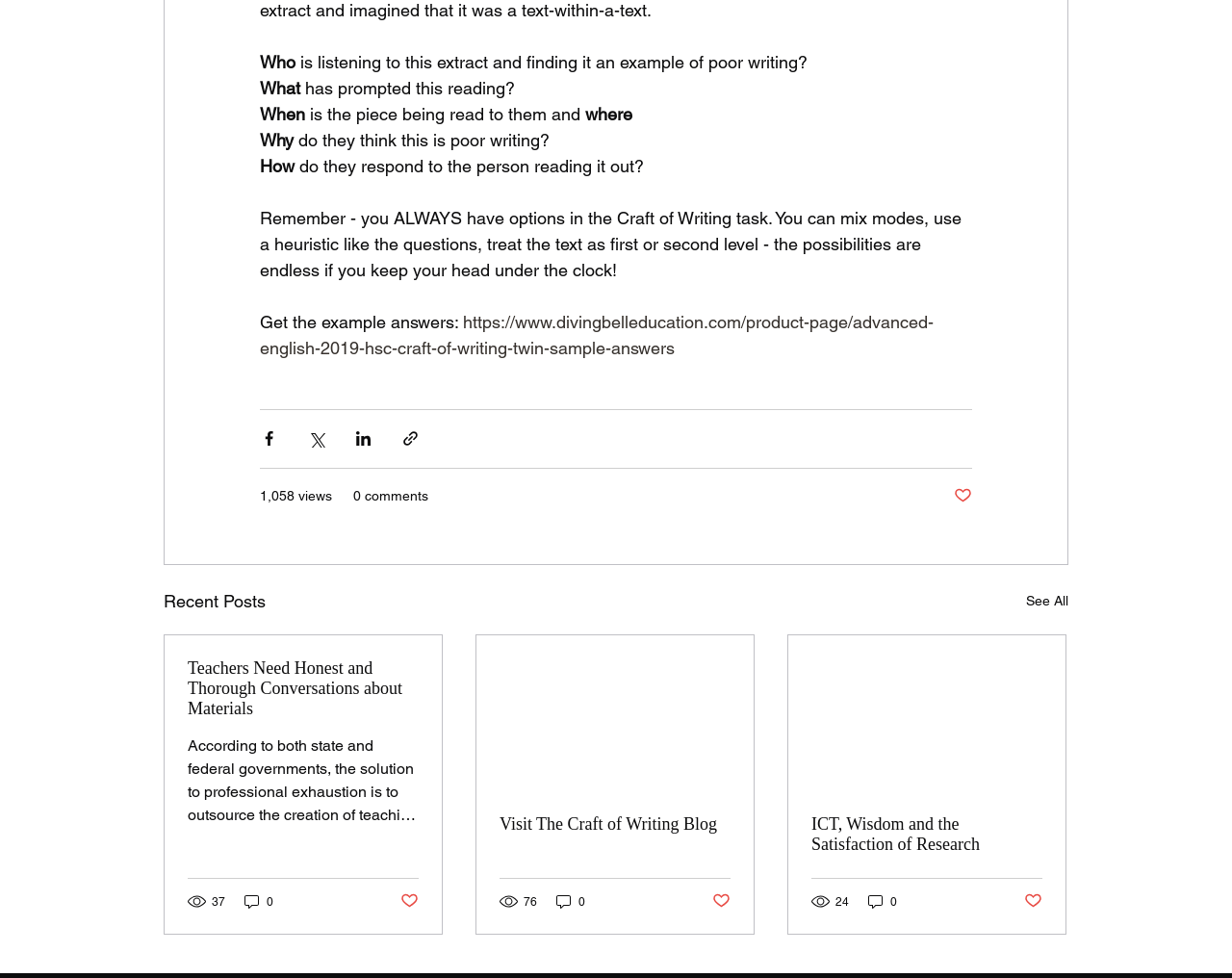Using the element description: "1,058 views", determine the bounding box coordinates for the specified UI element. The coordinates should be four float numbers between 0 and 1, [left, top, right, bottom].

[0.211, 0.497, 0.27, 0.517]